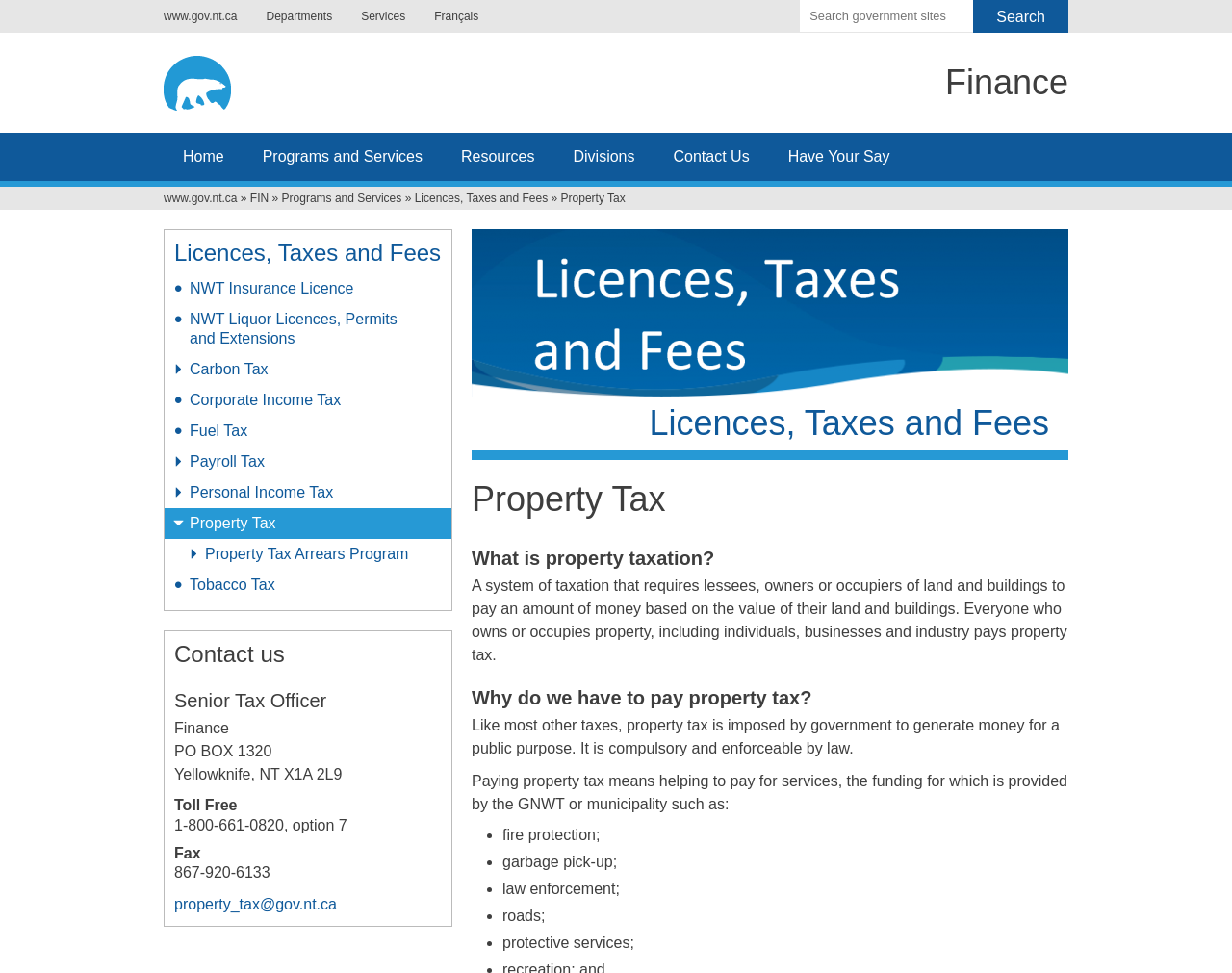Locate the bounding box coordinates of the element that should be clicked to fulfill the instruction: "Learn about Carbon Tax".

[0.134, 0.364, 0.366, 0.396]